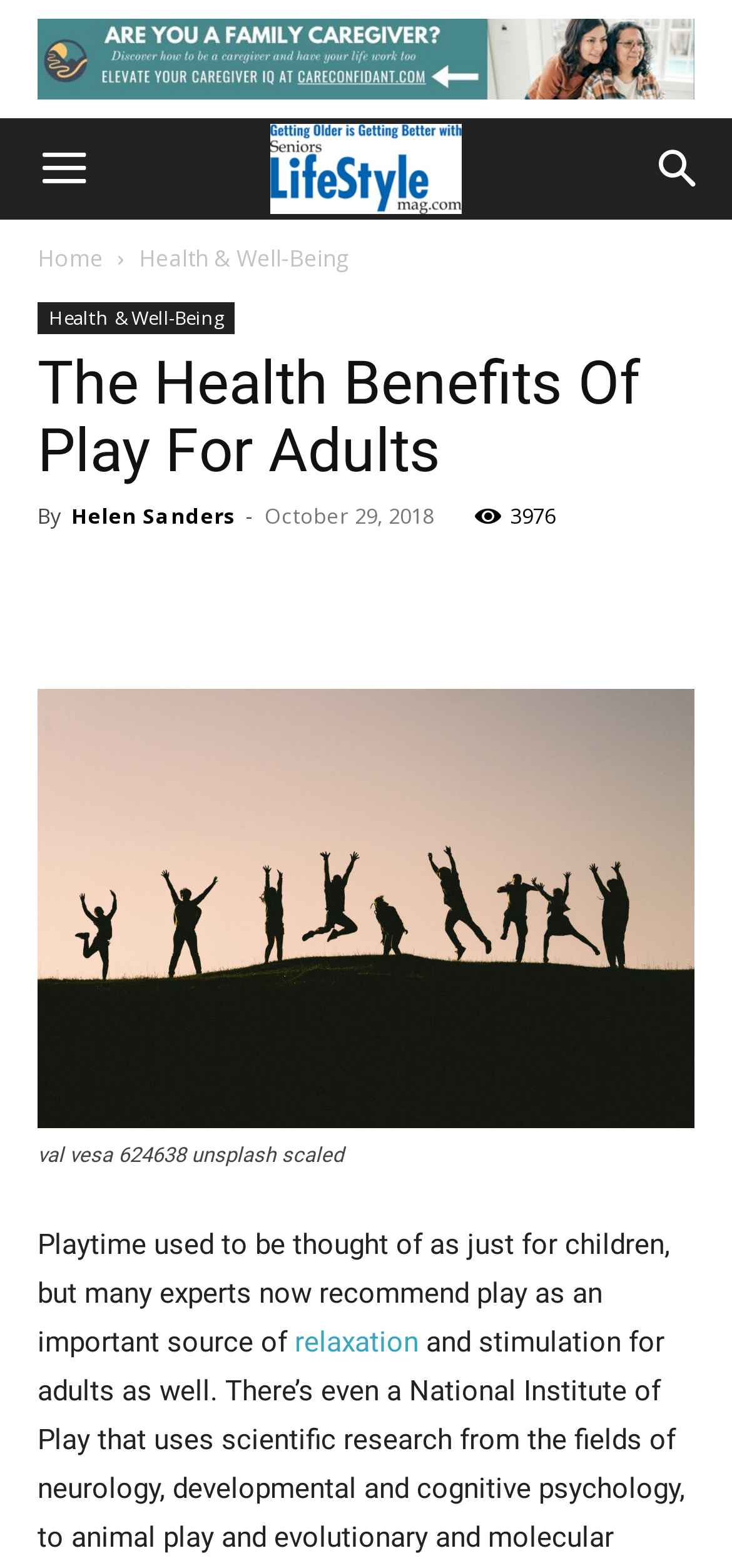Pinpoint the bounding box coordinates of the clickable area needed to execute the instruction: "Go to 'Home' page". The coordinates should be specified as four float numbers between 0 and 1, i.e., [left, top, right, bottom].

[0.051, 0.155, 0.141, 0.175]